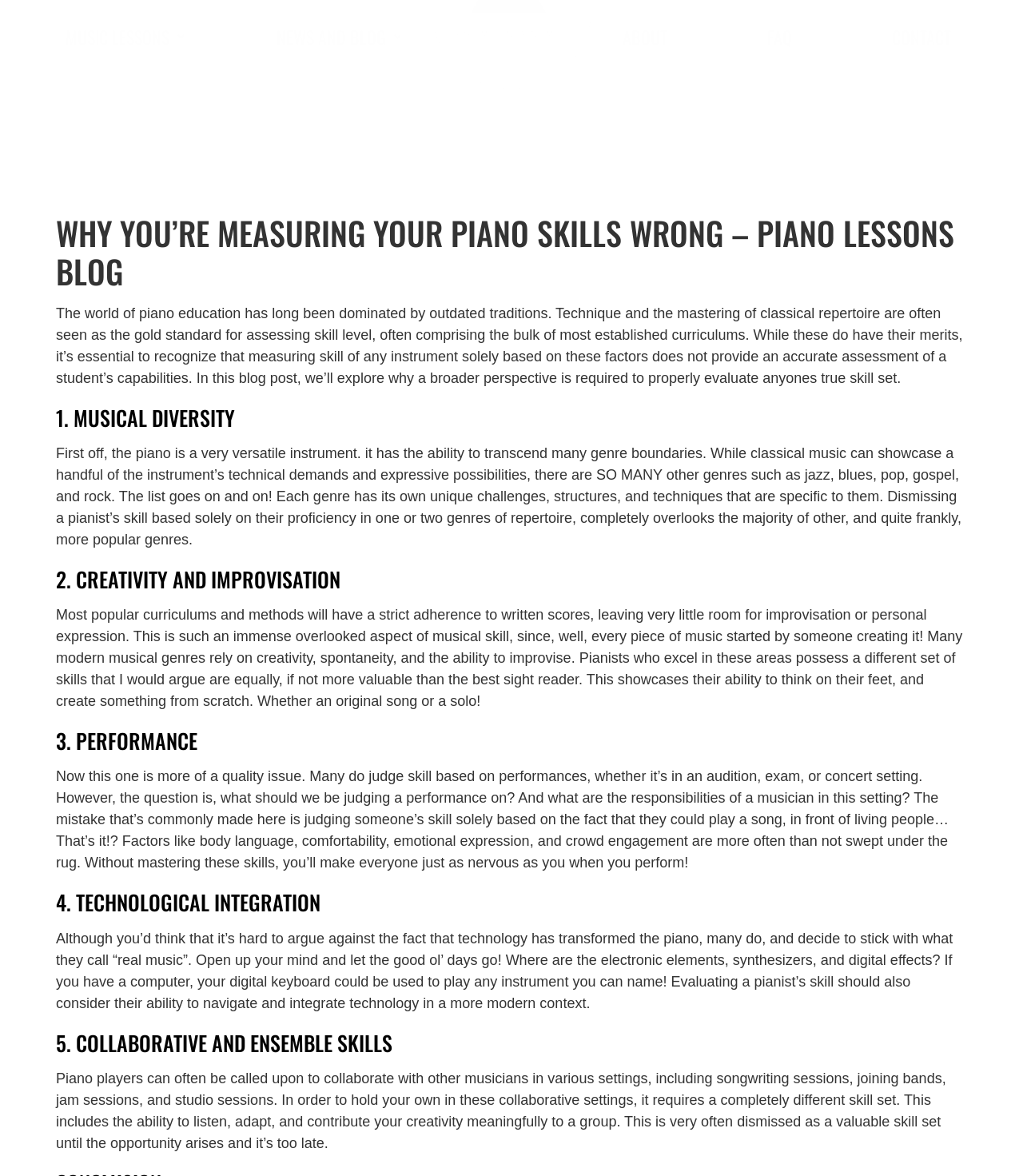Please determine the bounding box coordinates for the UI element described here. Use the format (top-left x, top-left y, bottom-right x, bottom-right y) with values bounded between 0 and 1: Music Lessons

[0.055, 0.045, 0.19, 0.074]